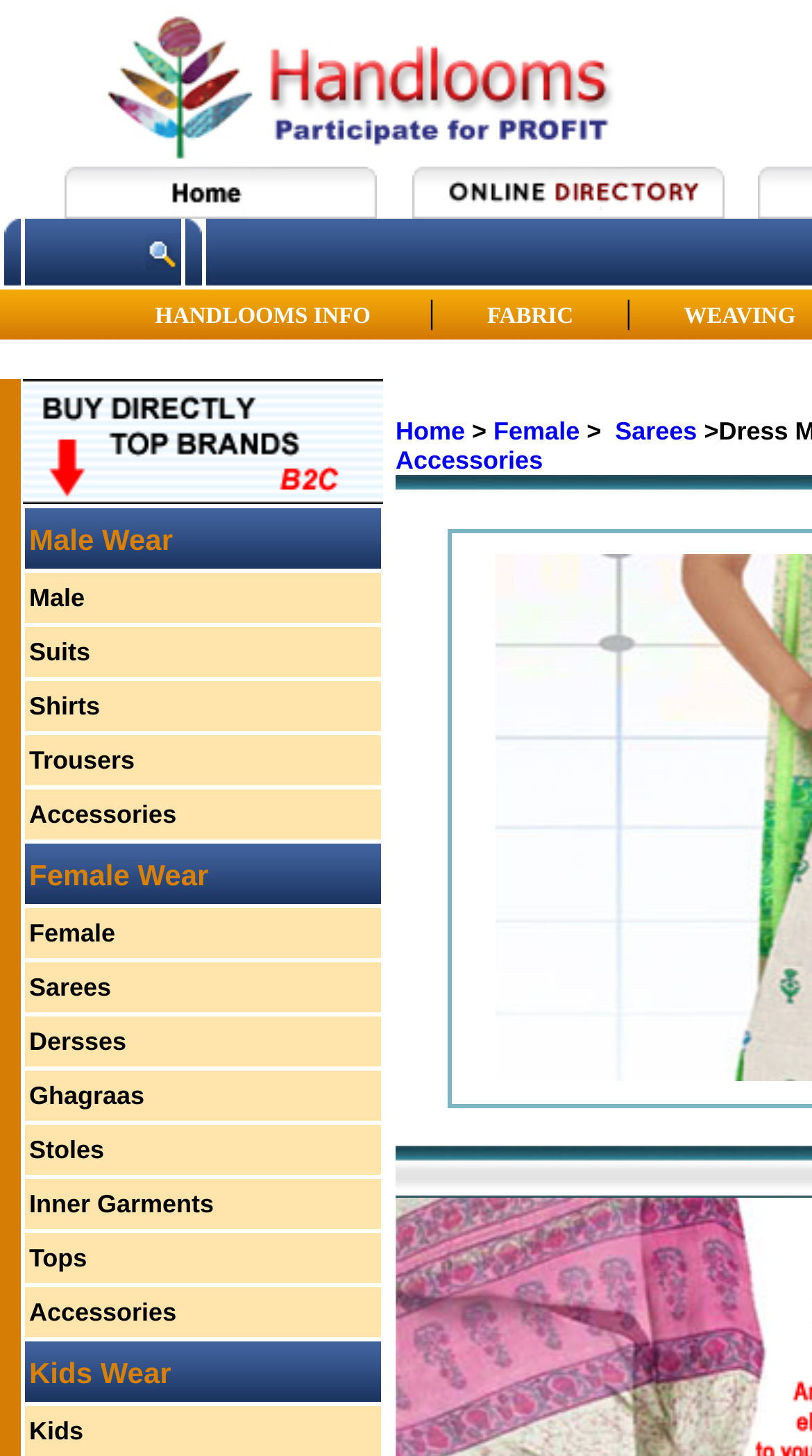Indicate the bounding box coordinates of the clickable region to achieve the following instruction: "Click on the 'Sarees' link."

[0.036, 0.668, 0.137, 0.688]